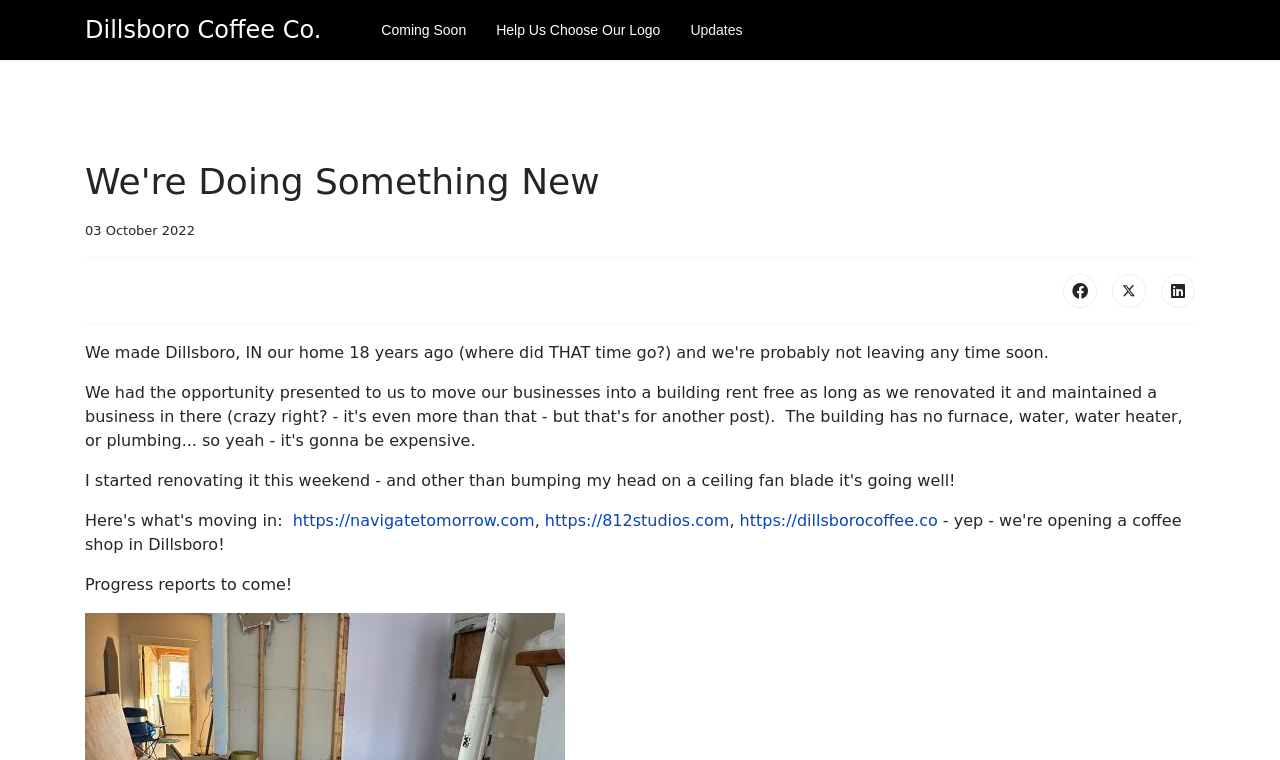How many navigation links are there at the top? Examine the screenshot and reply using just one word or a brief phrase.

4